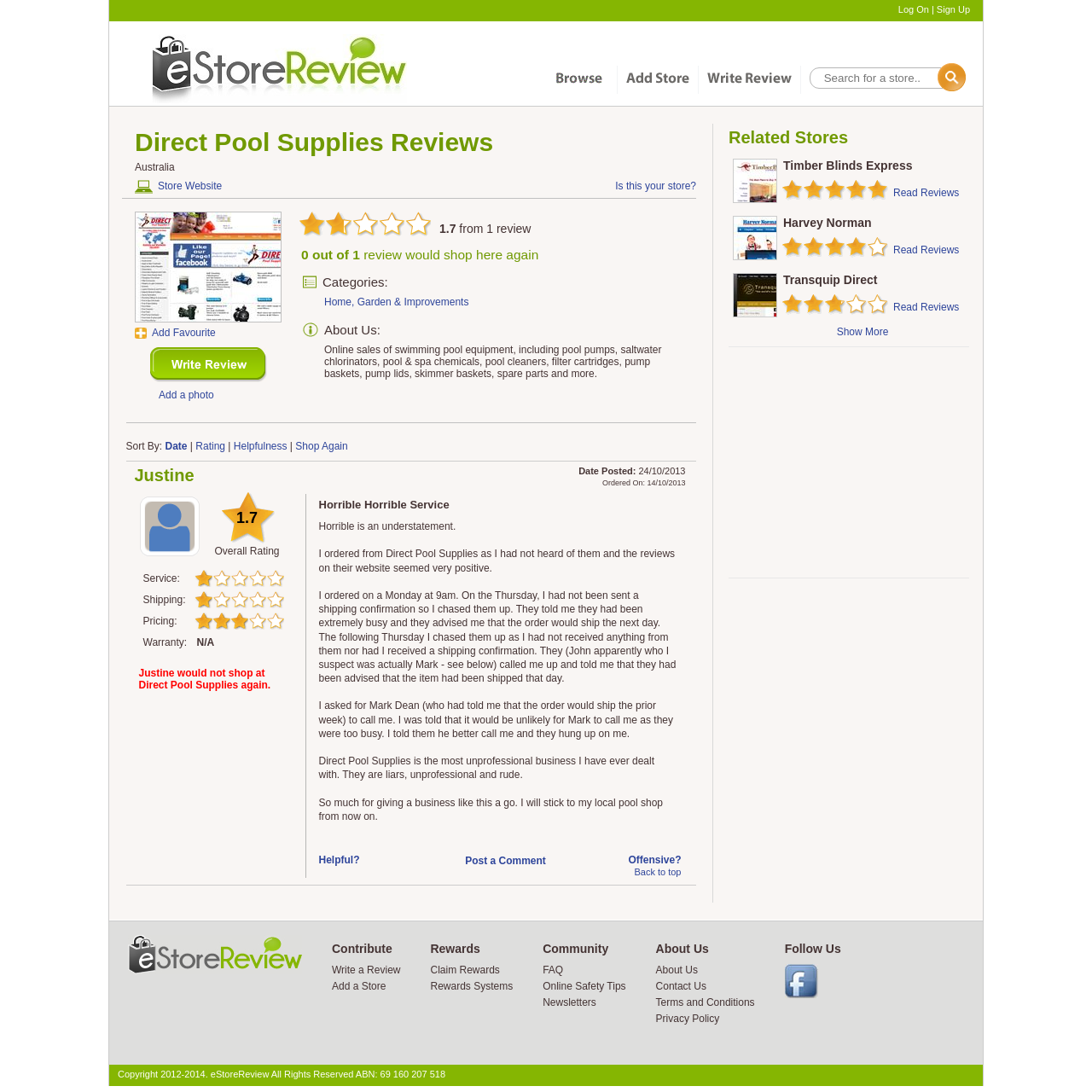Using the provided description: "Post a Comment", find the bounding box coordinates of the corresponding UI element. The output should be four float numbers between 0 and 1, in the format [left, top, right, bottom].

[0.426, 0.783, 0.5, 0.794]